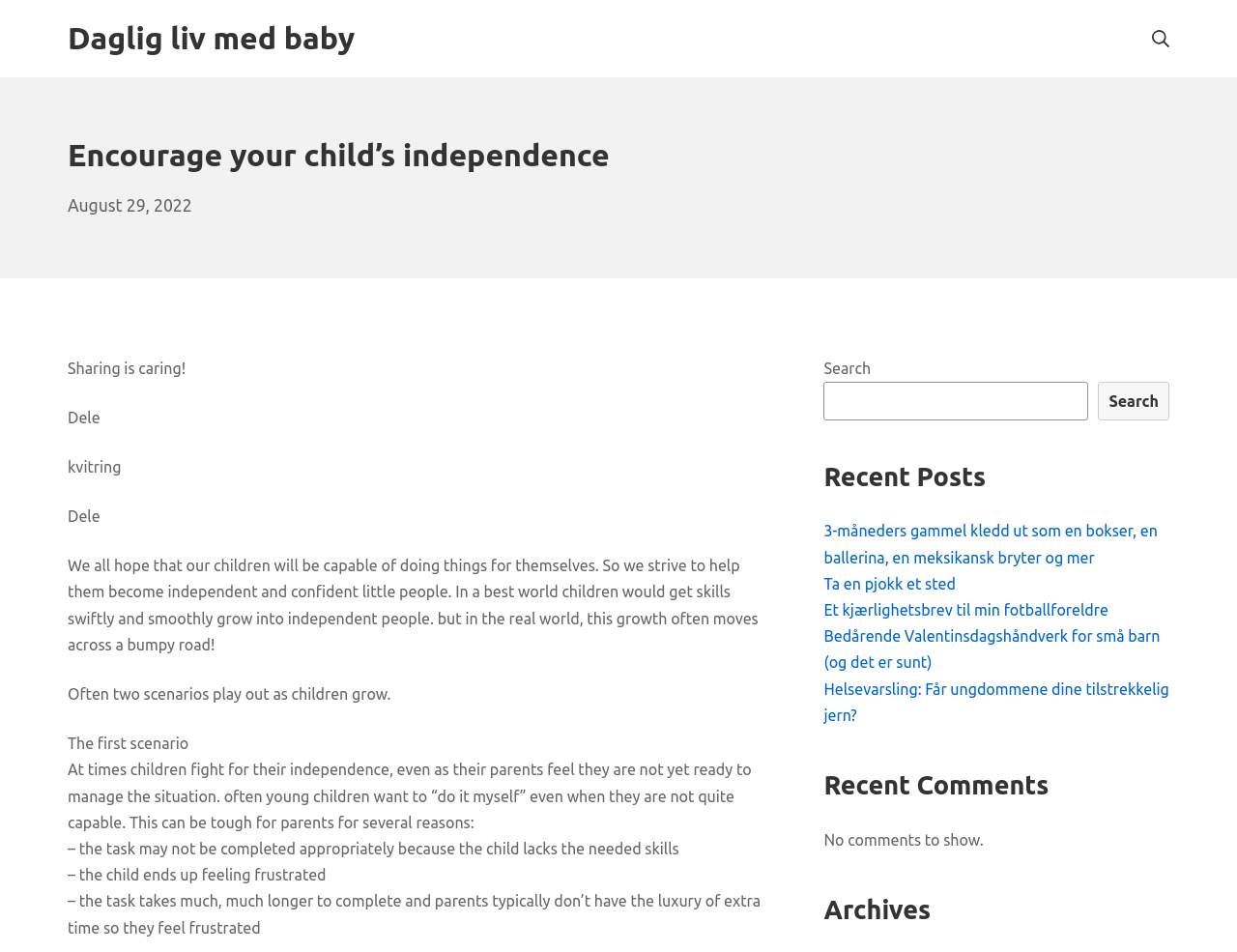Please find the bounding box coordinates of the section that needs to be clicked to achieve this instruction: "Search for something".

[0.666, 0.401, 0.88, 0.441]